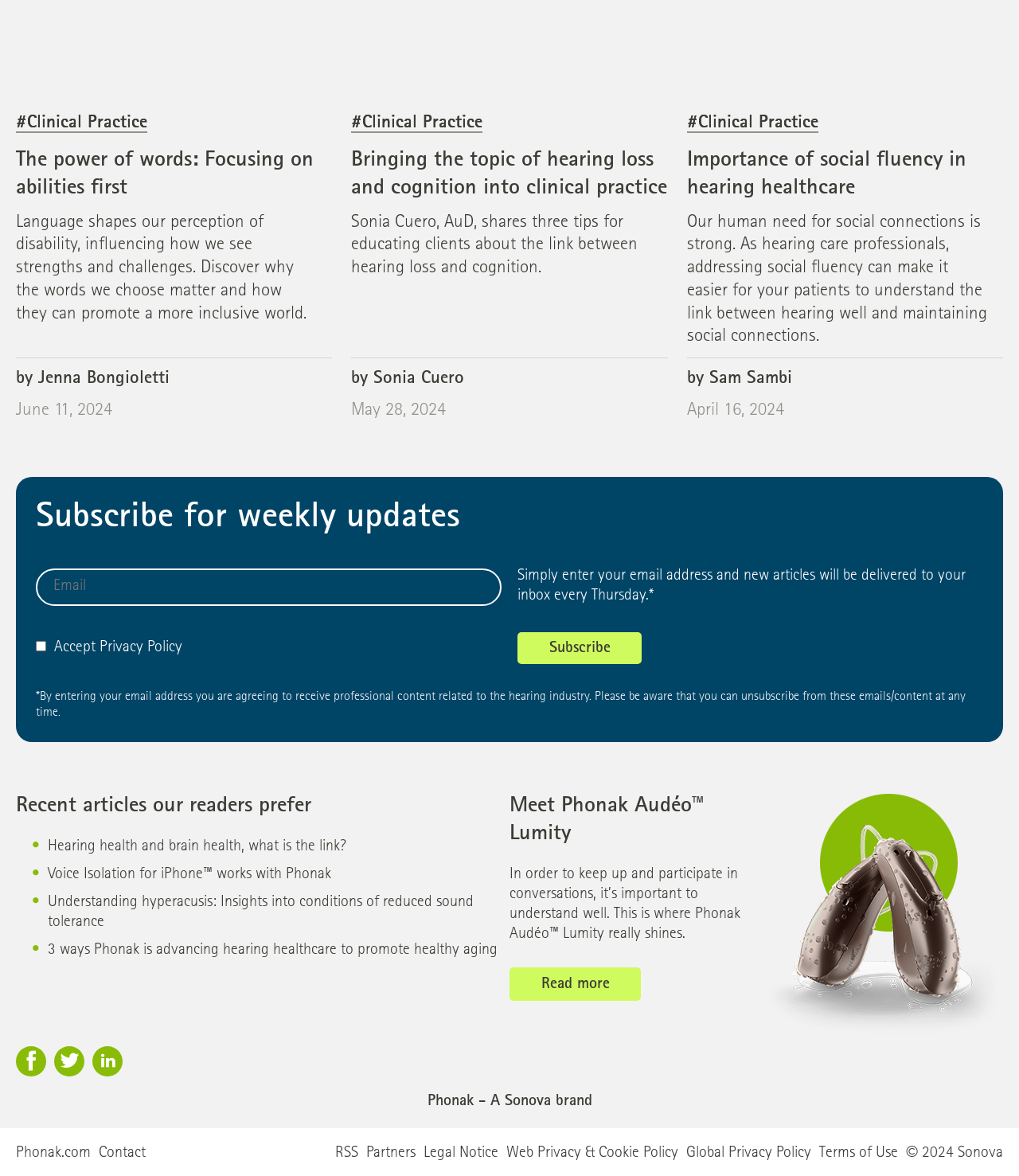Find the bounding box coordinates of the element to click in order to complete this instruction: "Click on the EVENTS link". The bounding box coordinates must be four float numbers between 0 and 1, denoted as [left, top, right, bottom].

None